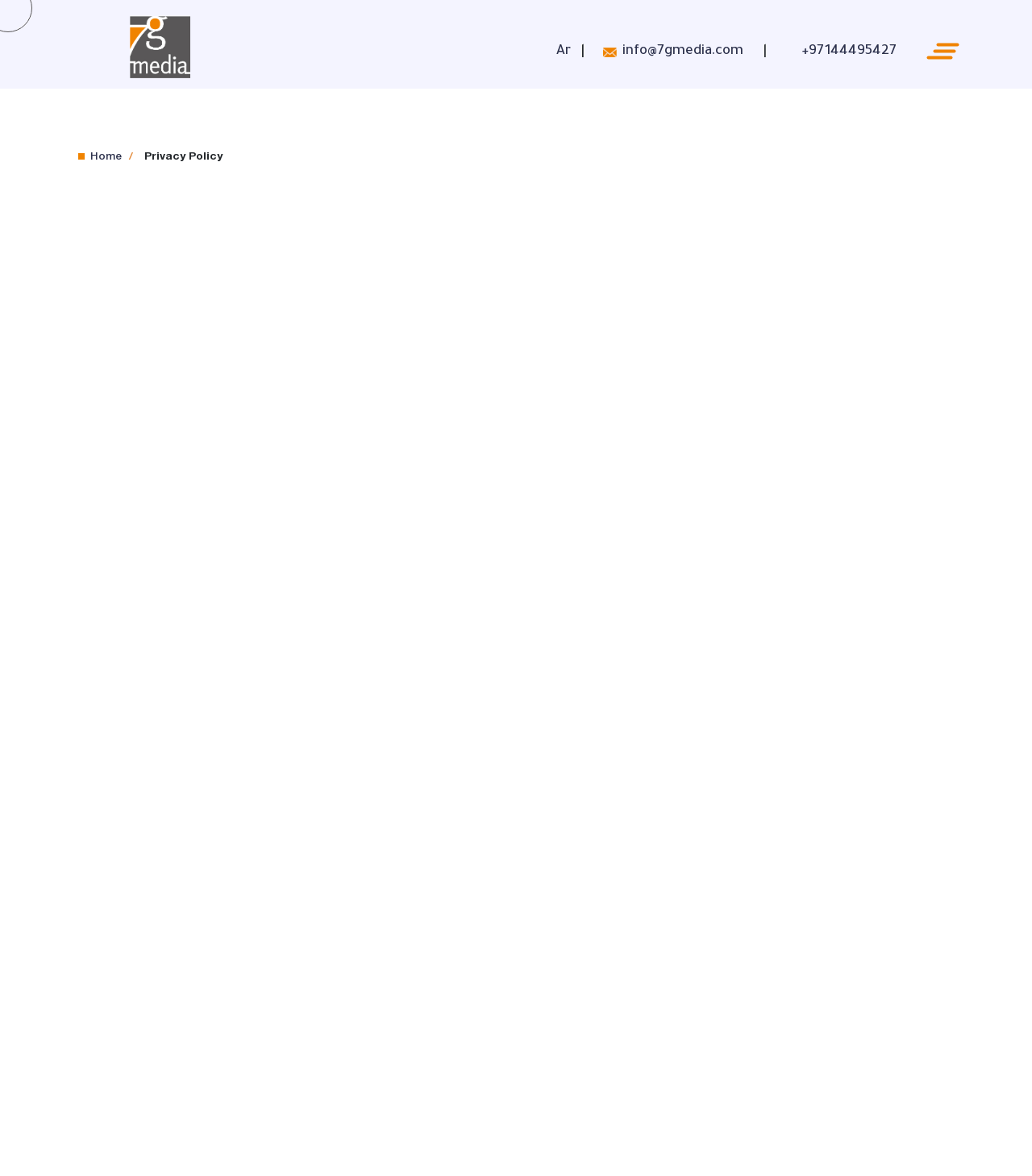What is the website's domain name?
Give a one-word or short phrase answer based on the image.

www.7gmedia.com